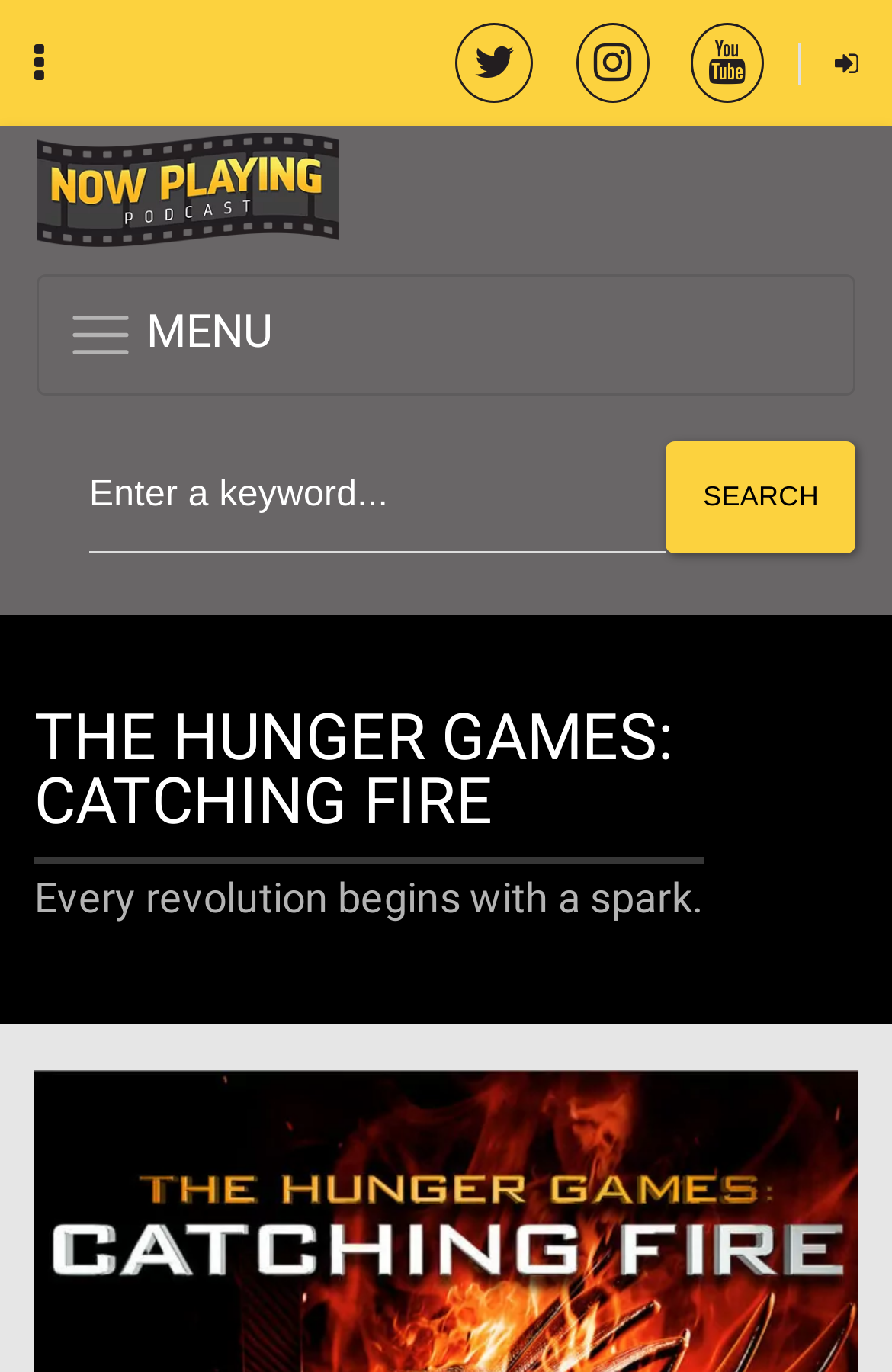Respond with a single word or phrase for the following question: 
What is the tagline of the Hunger Games: Catching Fire?

Every revolution begins with a spark.